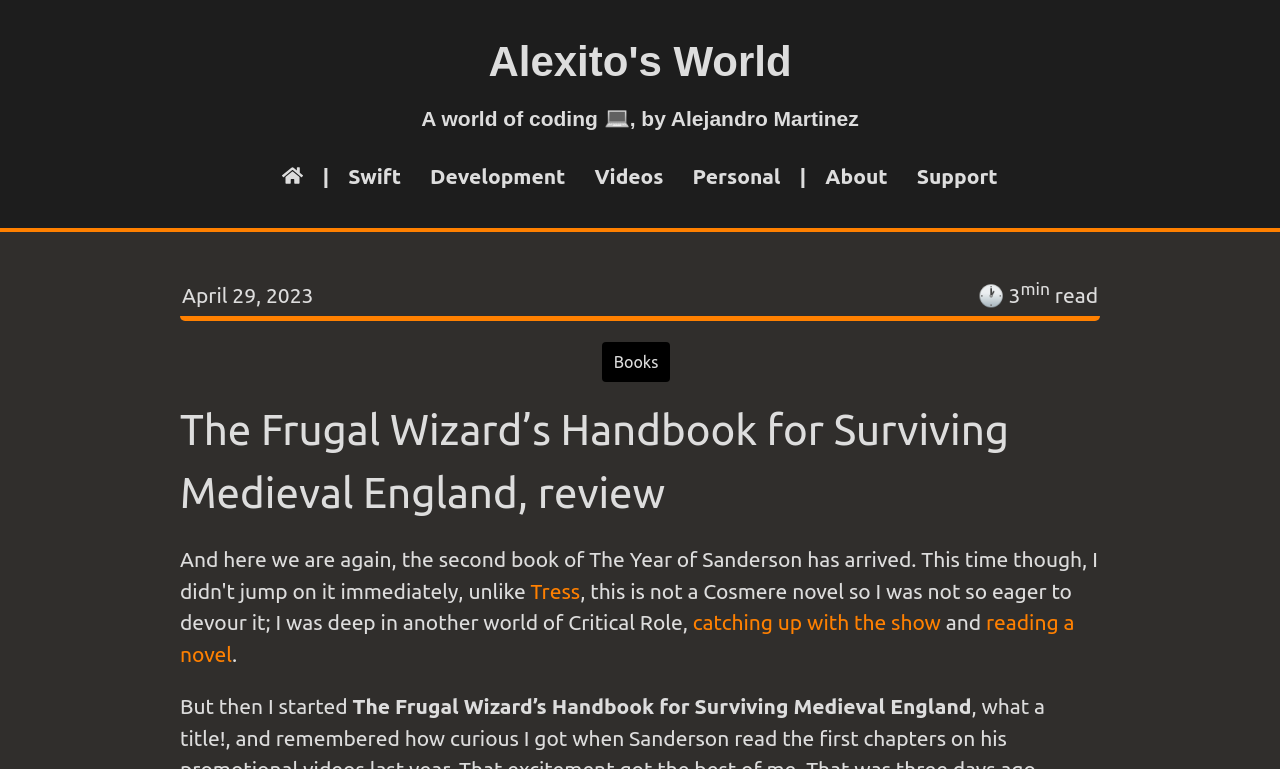Could you highlight the region that needs to be clicked to execute the instruction: "go to Alexito's World"?

[0.382, 0.049, 0.618, 0.111]